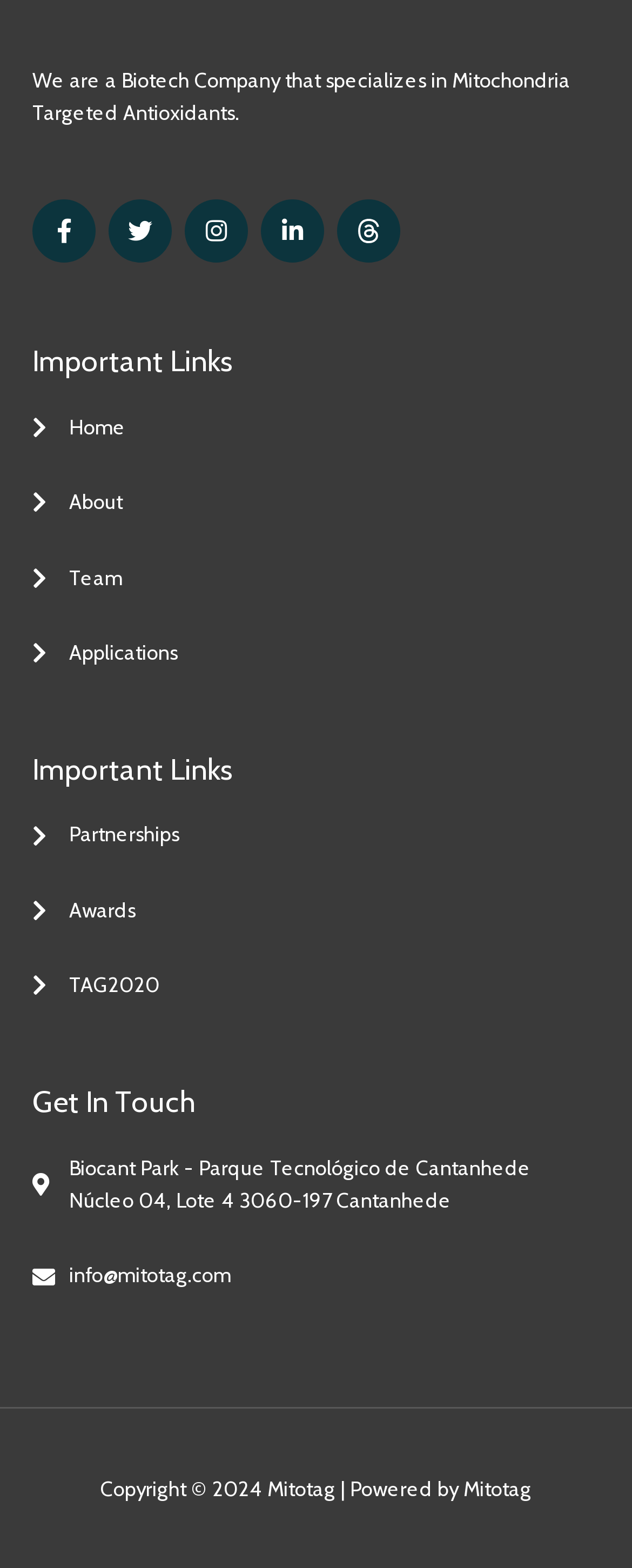Please determine the bounding box coordinates of the element's region to click in order to carry out the following instruction: "Contact us through email". The coordinates should be four float numbers between 0 and 1, i.e., [left, top, right, bottom].

[0.051, 0.804, 0.949, 0.825]